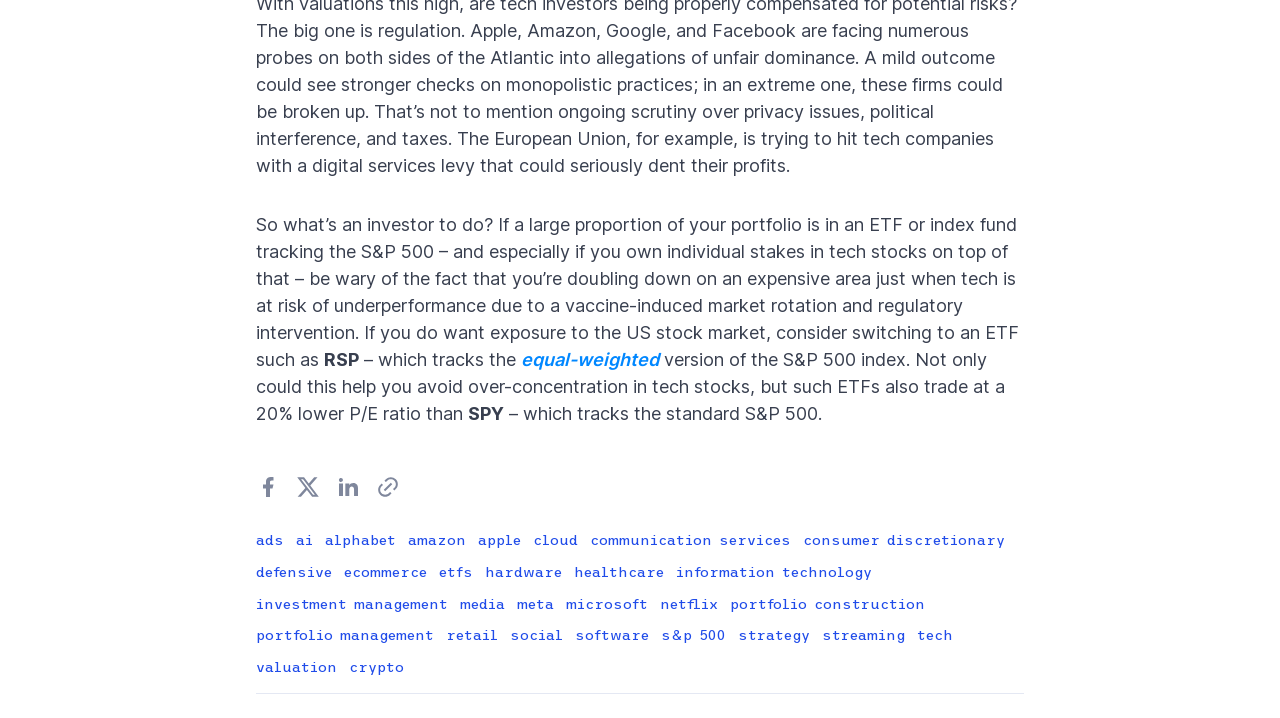Respond with a single word or phrase for the following question: 
What is the theme of the links at the bottom of the page?

Investing and finance